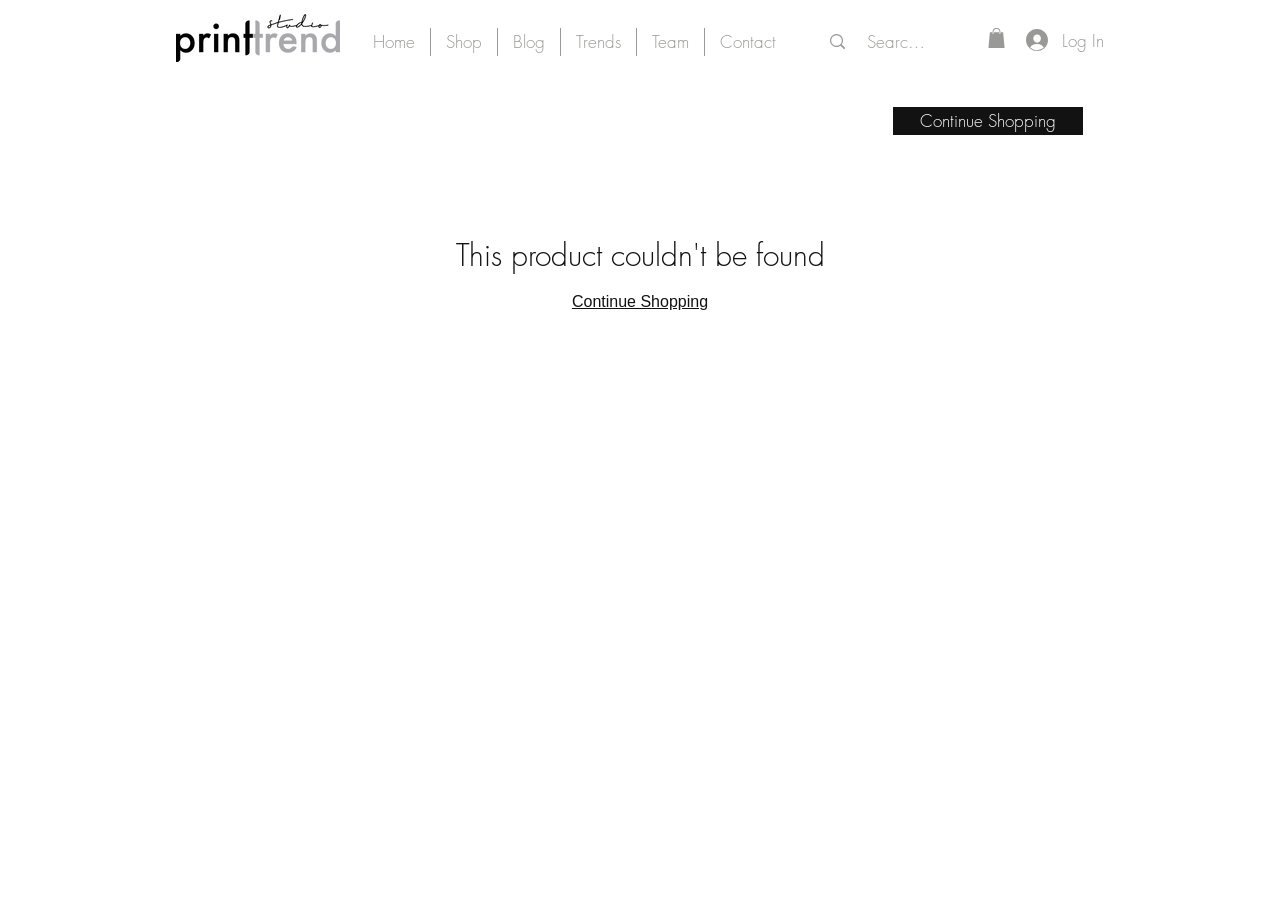Locate the bounding box coordinates of the clickable region to complete the following instruction: "click on the PrintTrend logo."

[0.138, 0.016, 0.266, 0.069]